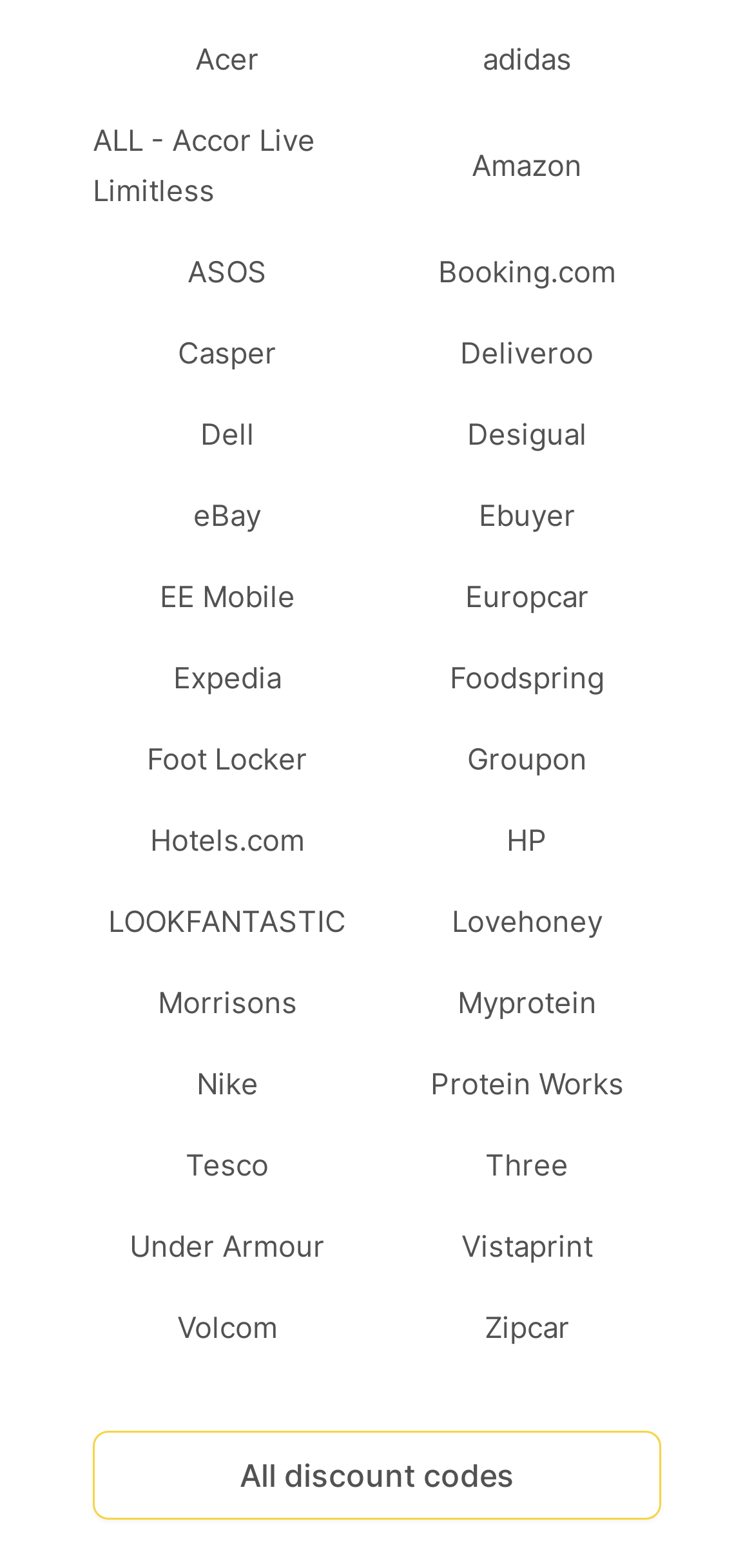Using the webpage screenshot, locate the HTML element that fits the following description and provide its bounding box: "Myprotein".

[0.521, 0.624, 0.877, 0.656]